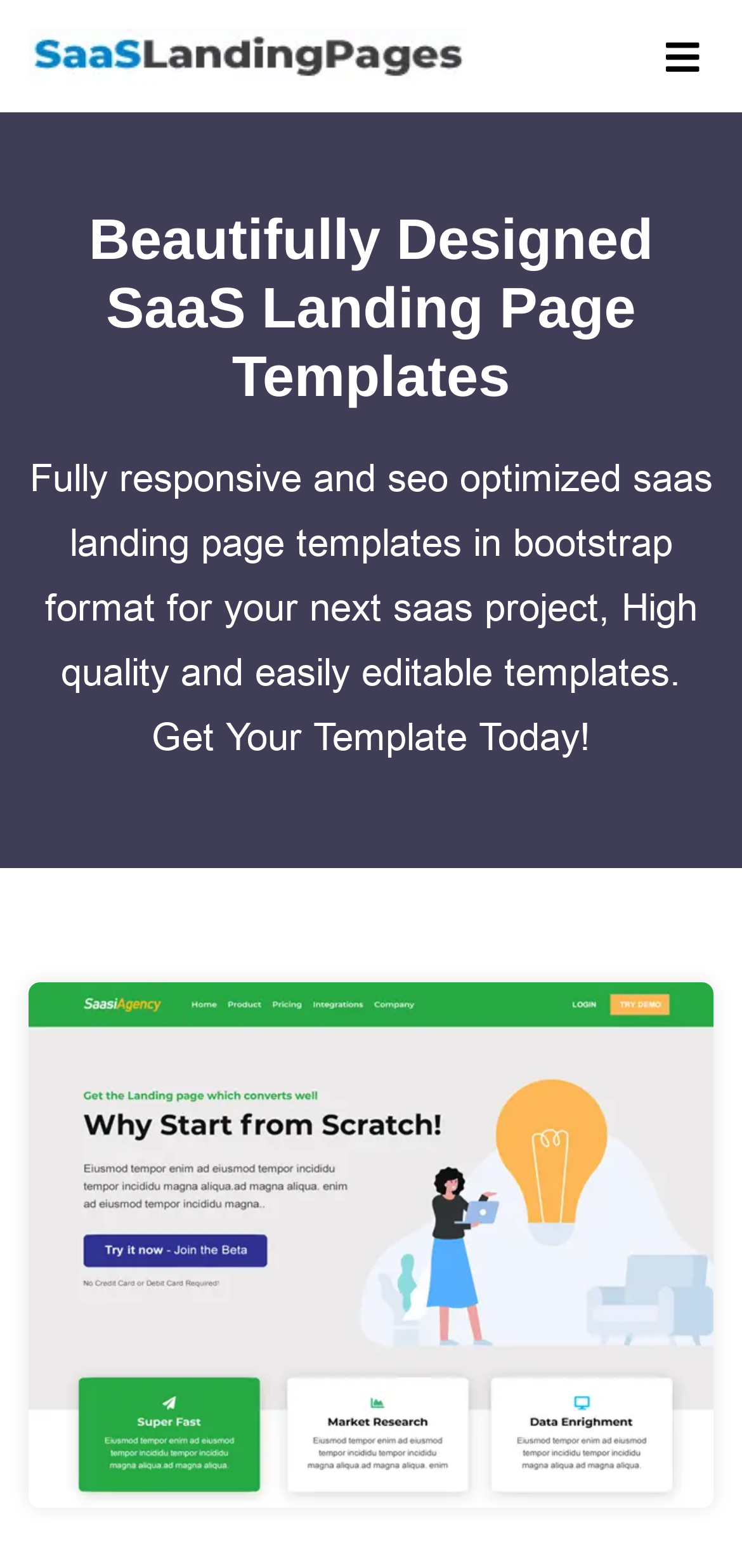What is the name of the landing page template?
Using the image, answer in one word or phrase.

Tech Biz Saas Landing Page